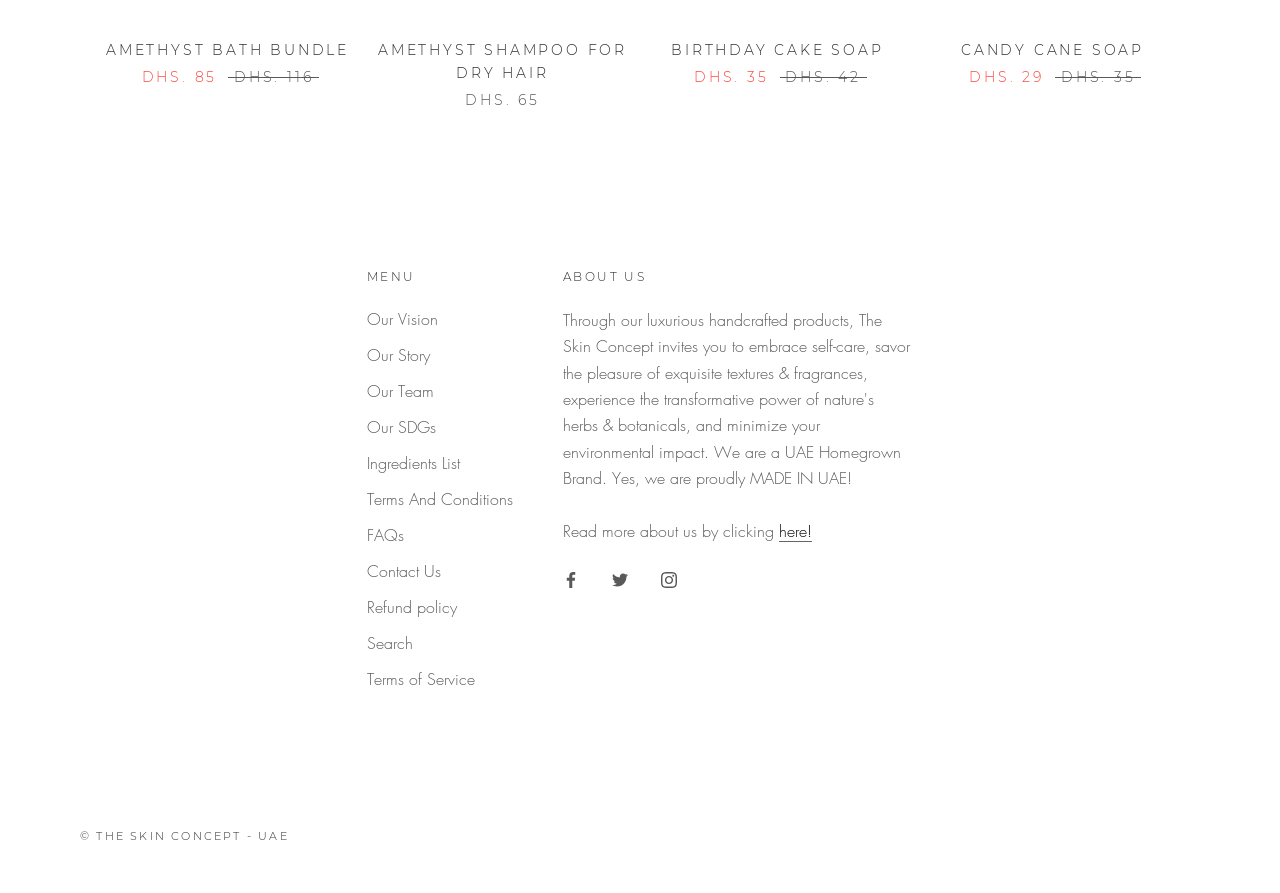Predict the bounding box coordinates for the UI element described as: "Suzanne@HermosaOasis.com". The coordinates should be four float numbers between 0 and 1, presented as [left, top, right, bottom].

None